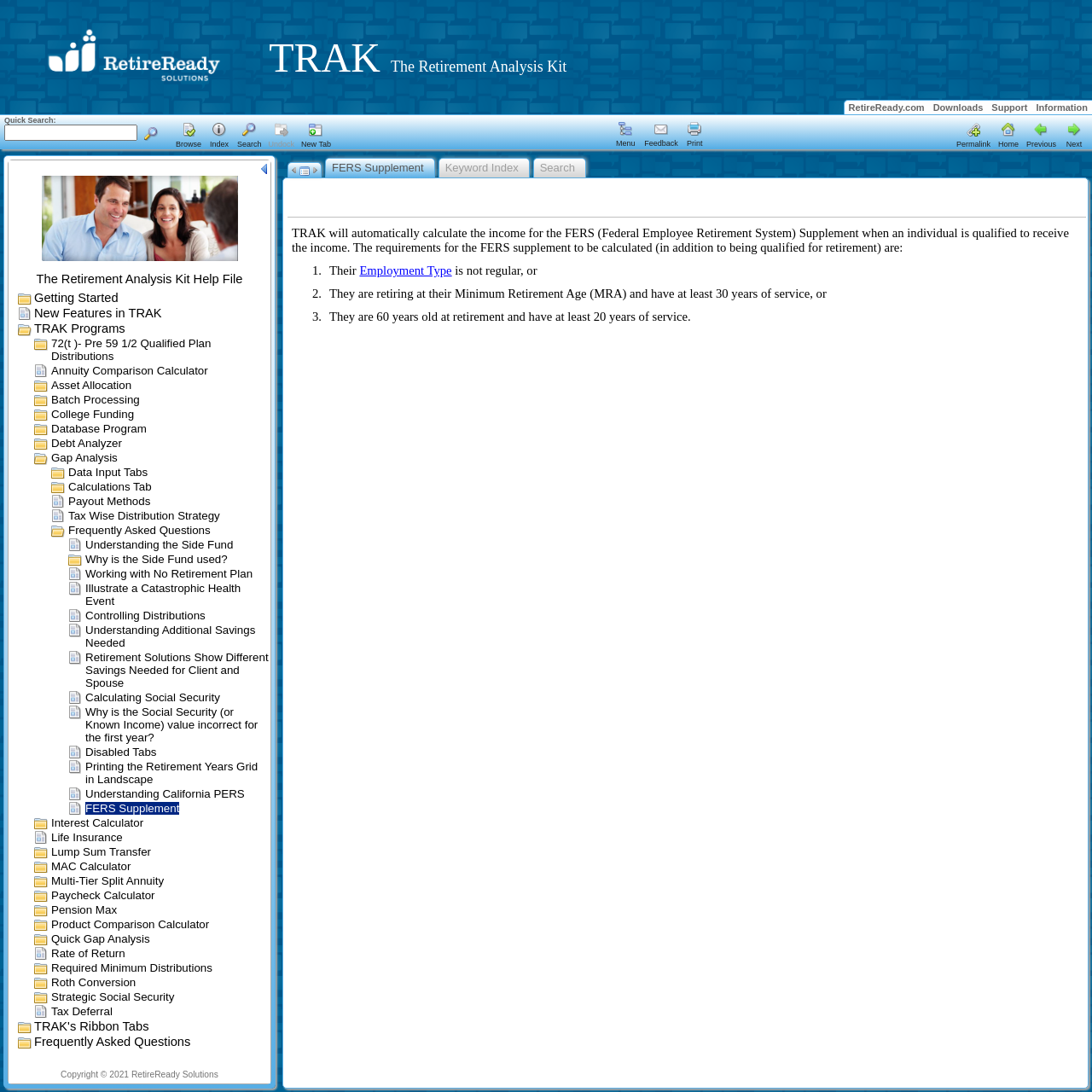How many main topic tabs are available?
Answer the question with a single word or phrase by looking at the picture.

4